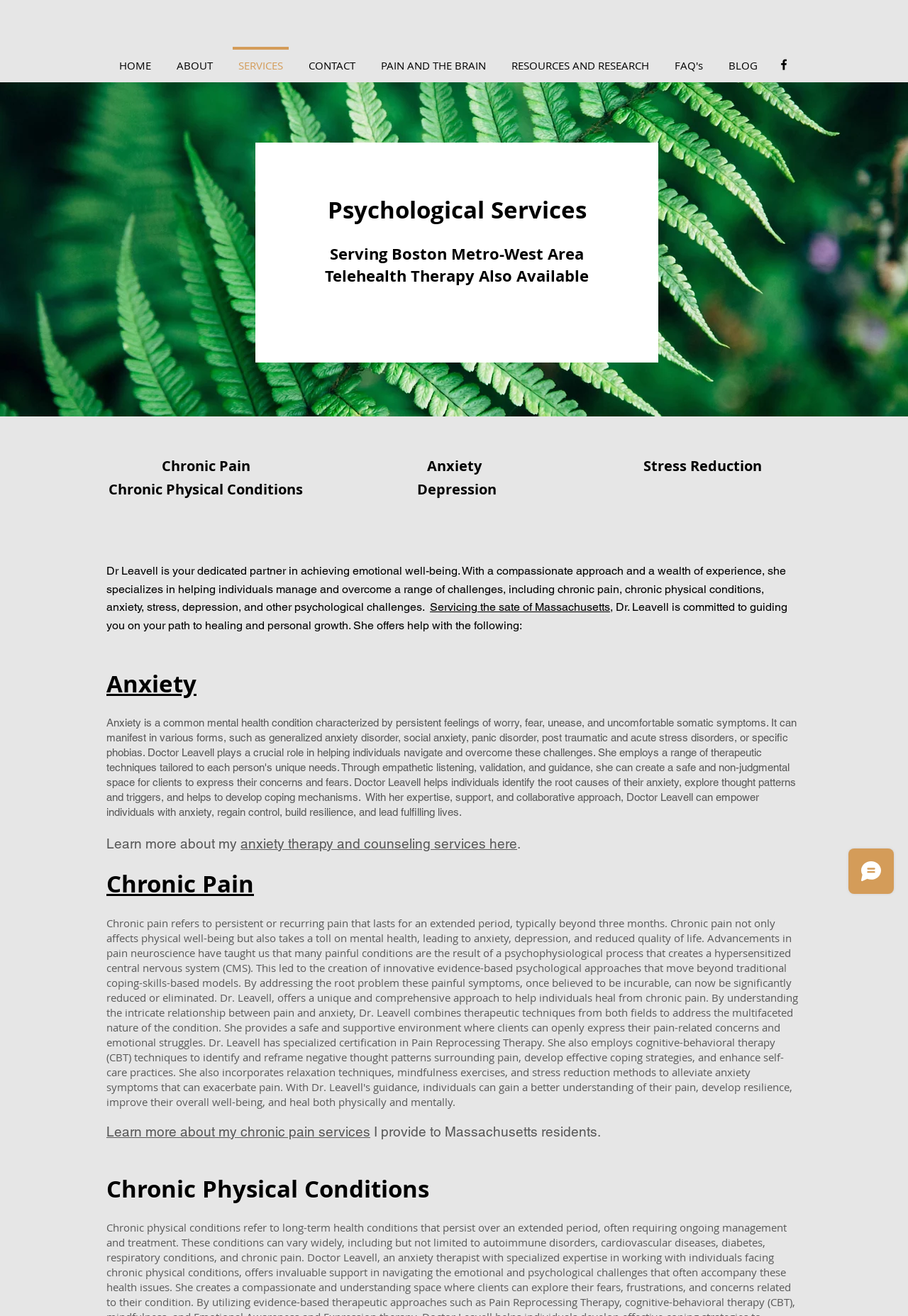What is the focus of Dr. Leavell's practice?
Please give a detailed and elaborate explanation in response to the question.

The webpage states 'Dr Leavell is your dedicated partner in achieving emotional well-being', which indicates that the focus of Dr. Leavell's practice is on helping individuals achieve emotional well-being.